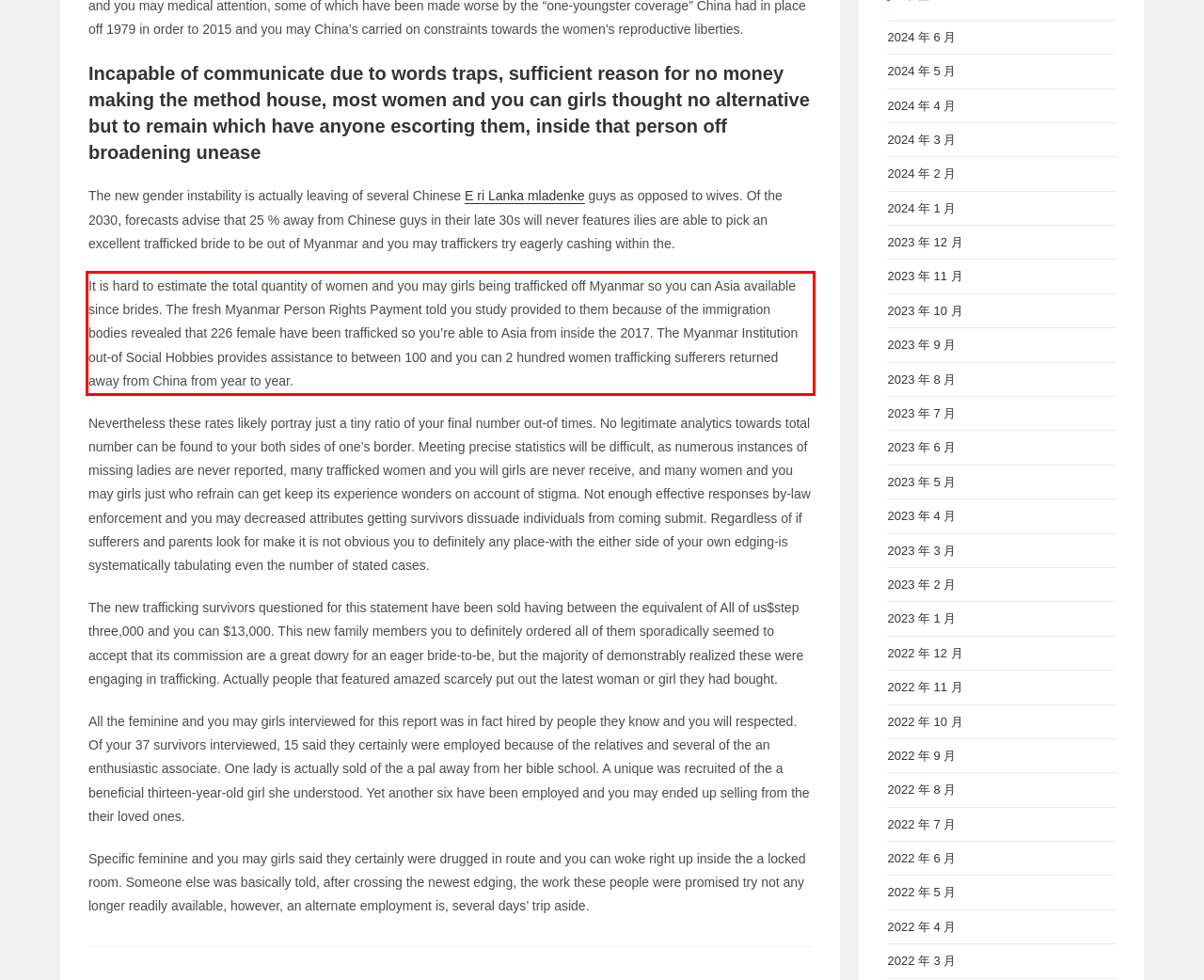You have a screenshot of a webpage where a UI element is enclosed in a red rectangle. Perform OCR to capture the text inside this red rectangle.

It is hard to estimate the total quantity of women and you may girls being trafficked off Myanmar so you can Asia available since brides. The fresh Myanmar Person Rights Payment told you study provided to them because of the immigration bodies revealed that 226 female have been trafficked so you’re able to Asia from inside the 2017. The Myanmar Institution out-of Social Hobbies provides assistance to between 100 and you can 2 hundred women trafficking sufferers returned away from China from year to year.